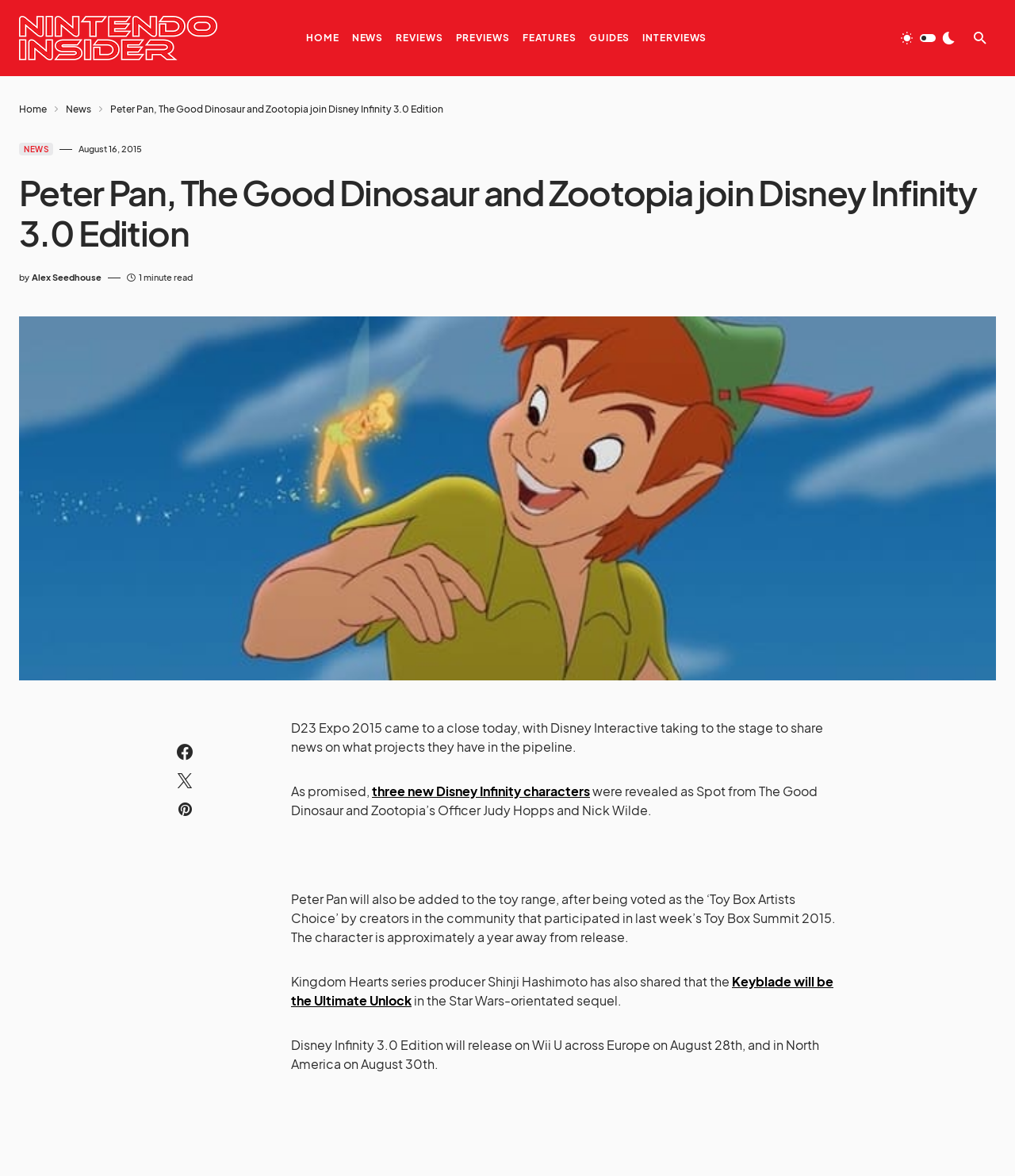Locate the bounding box coordinates of the clickable part needed for the task: "Click on the link to read more about Peter Pan joining Disney Infinity 3.0 Edition".

[0.366, 0.666, 0.581, 0.68]